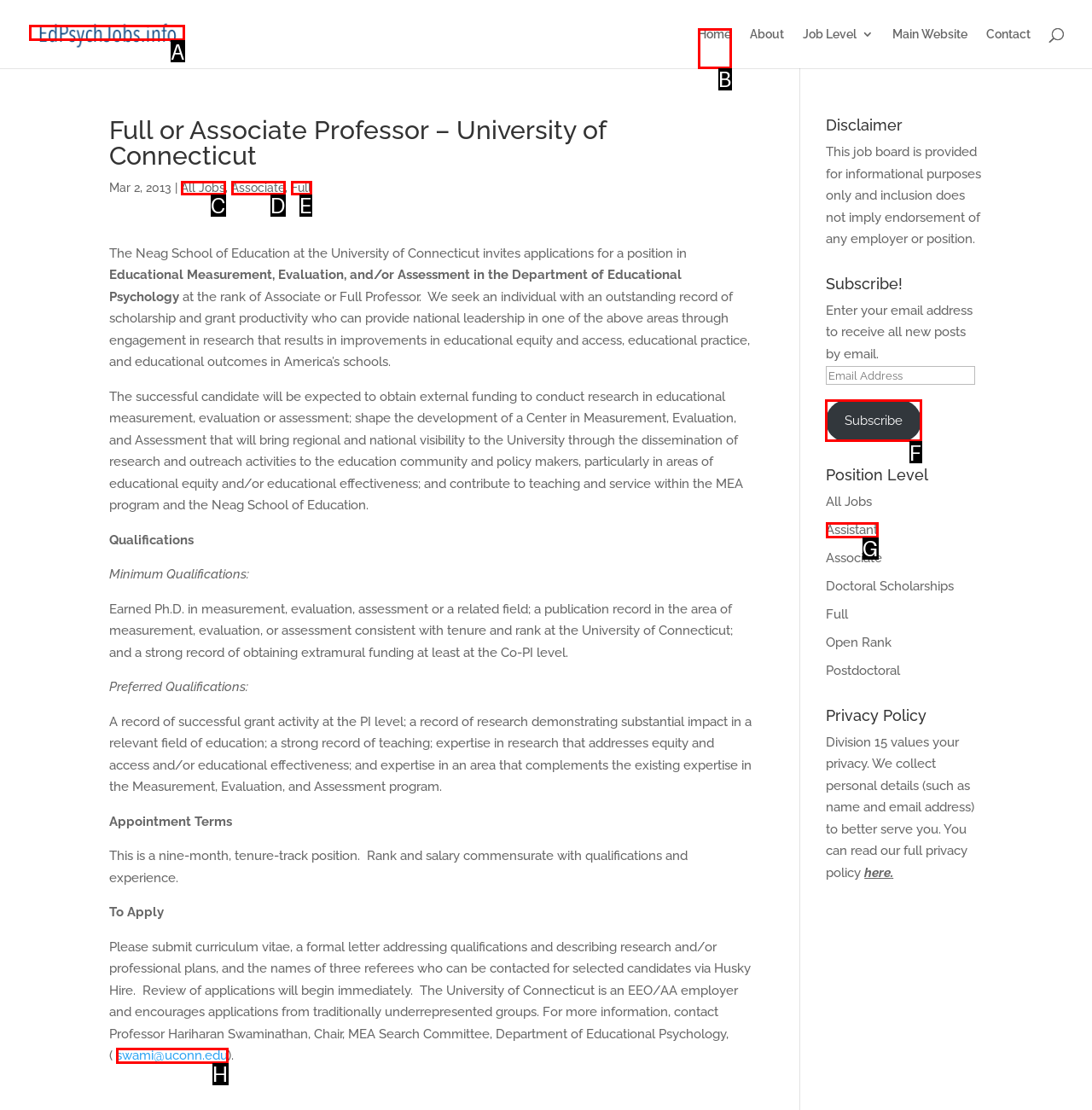Tell me which one HTML element I should click to complete the following task: Click on the 'Subscribe' button Answer with the option's letter from the given choices directly.

F